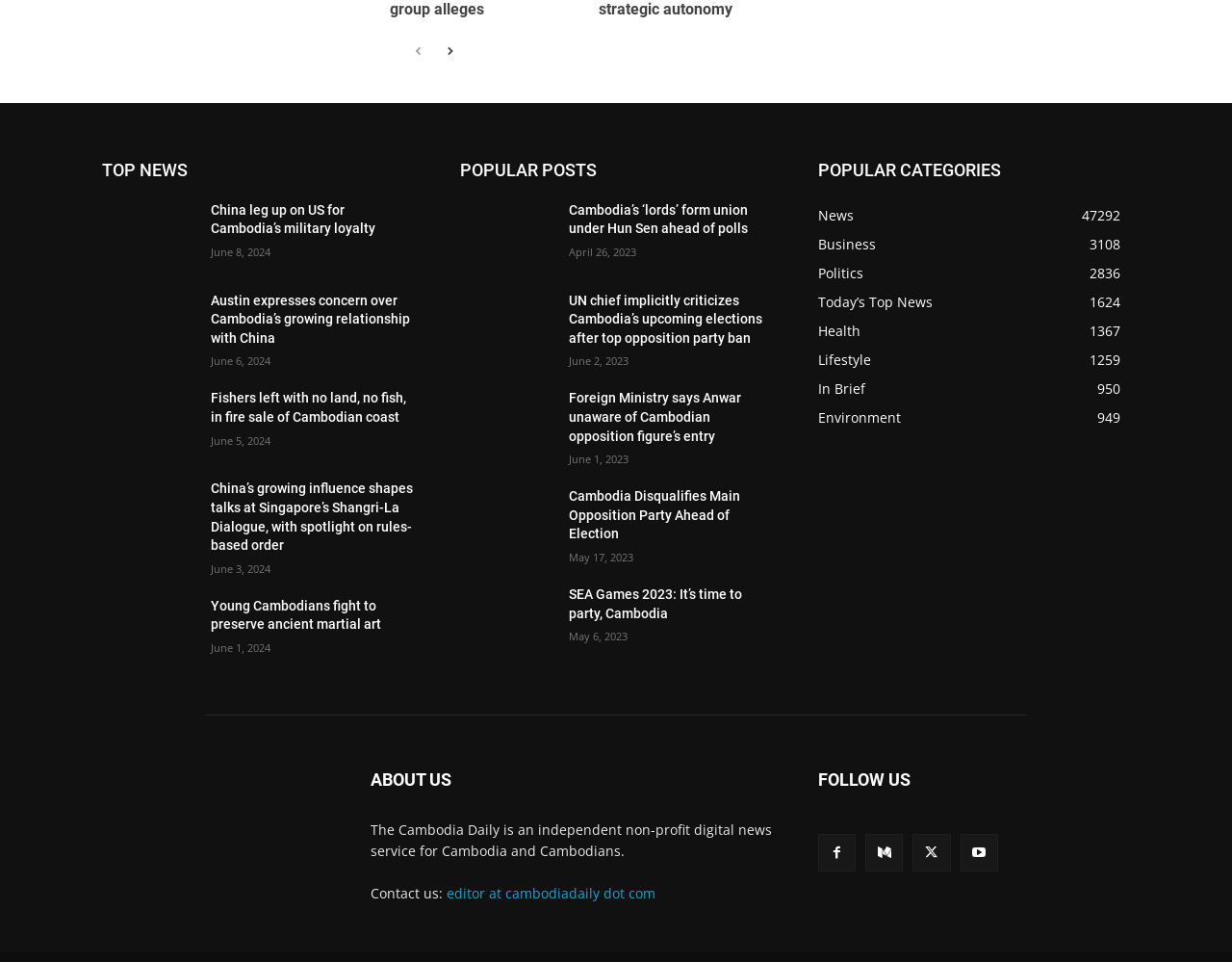Use a single word or phrase to answer the question:
How many popular categories are listed?

8